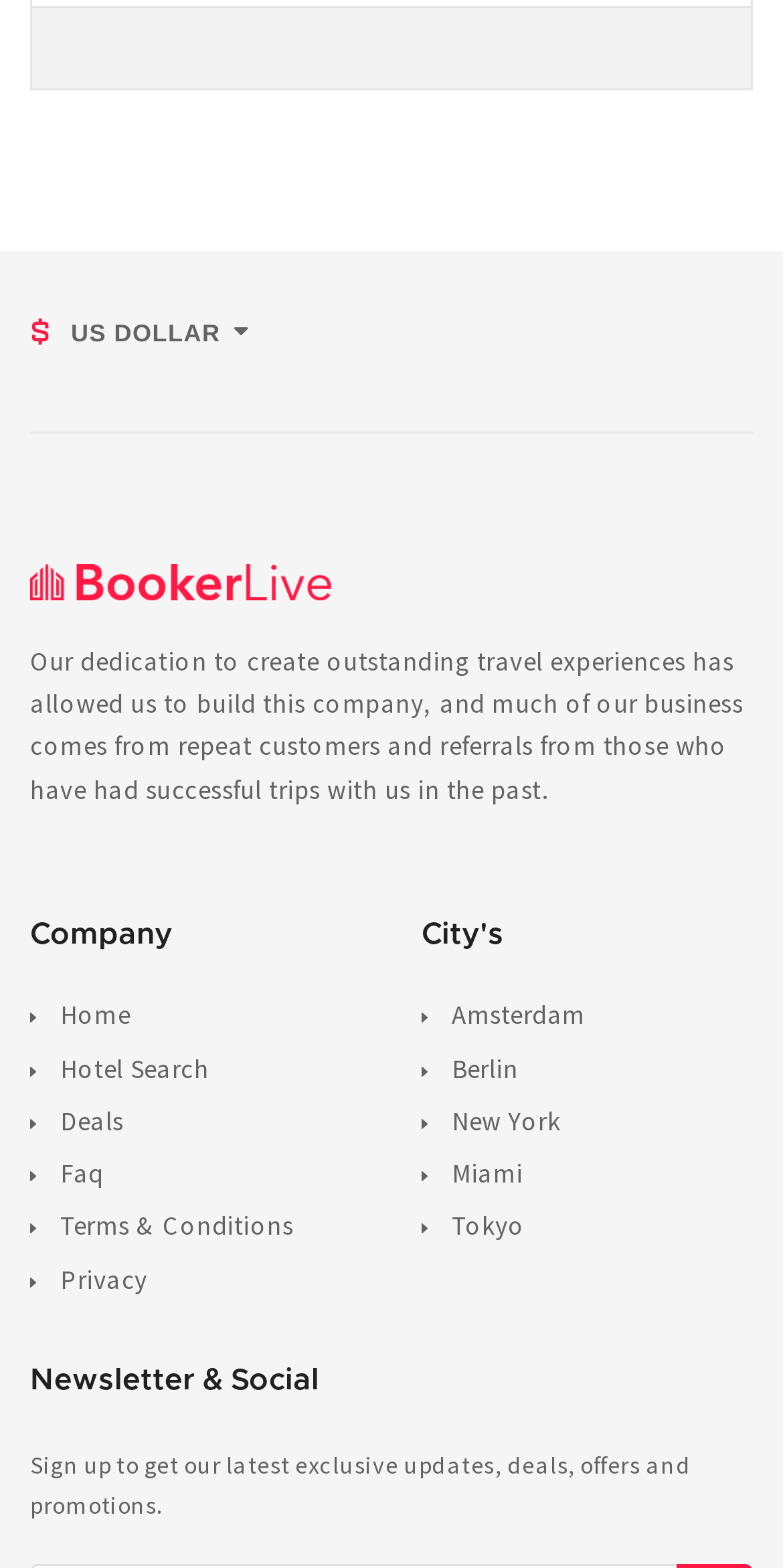Please identify the coordinates of the bounding box for the clickable region that will accomplish this instruction: "View Company information".

[0.038, 0.582, 0.462, 0.612]